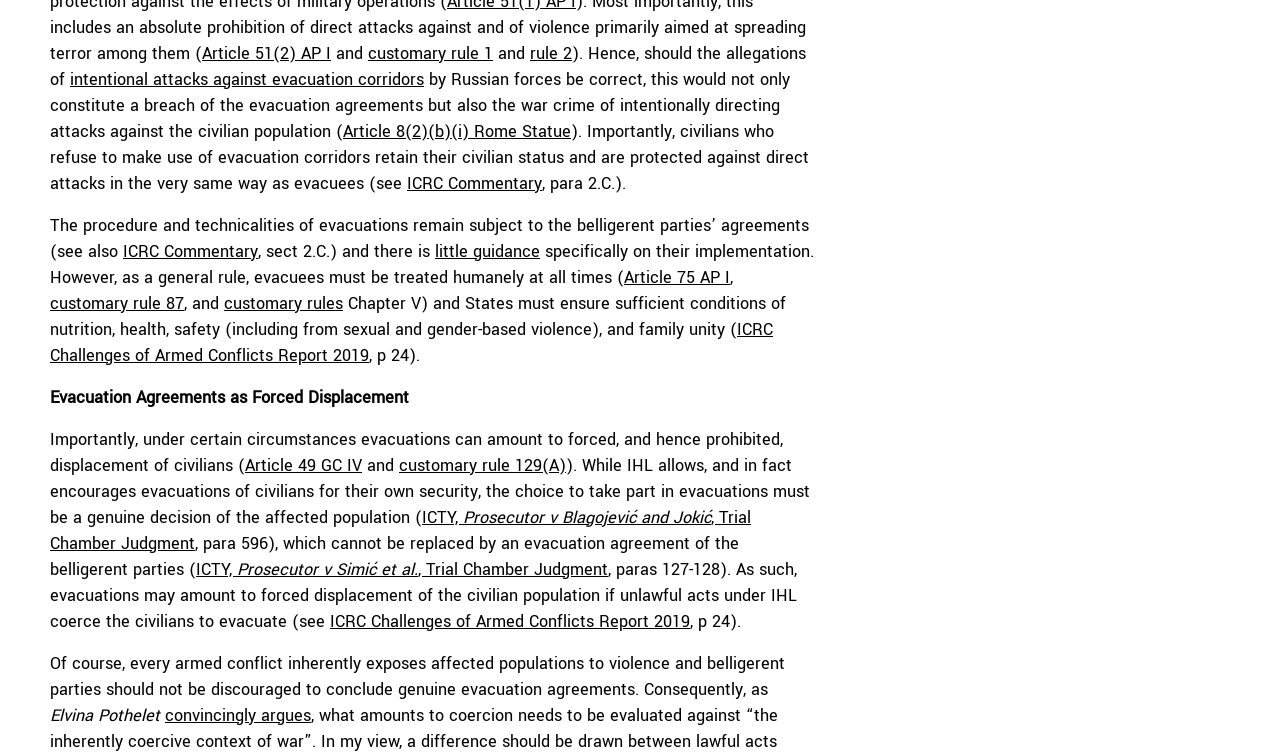What is the source of the rule on humane treatment of evacuees?
Provide a short answer using one word or a brief phrase based on the image.

Article 75 AP I